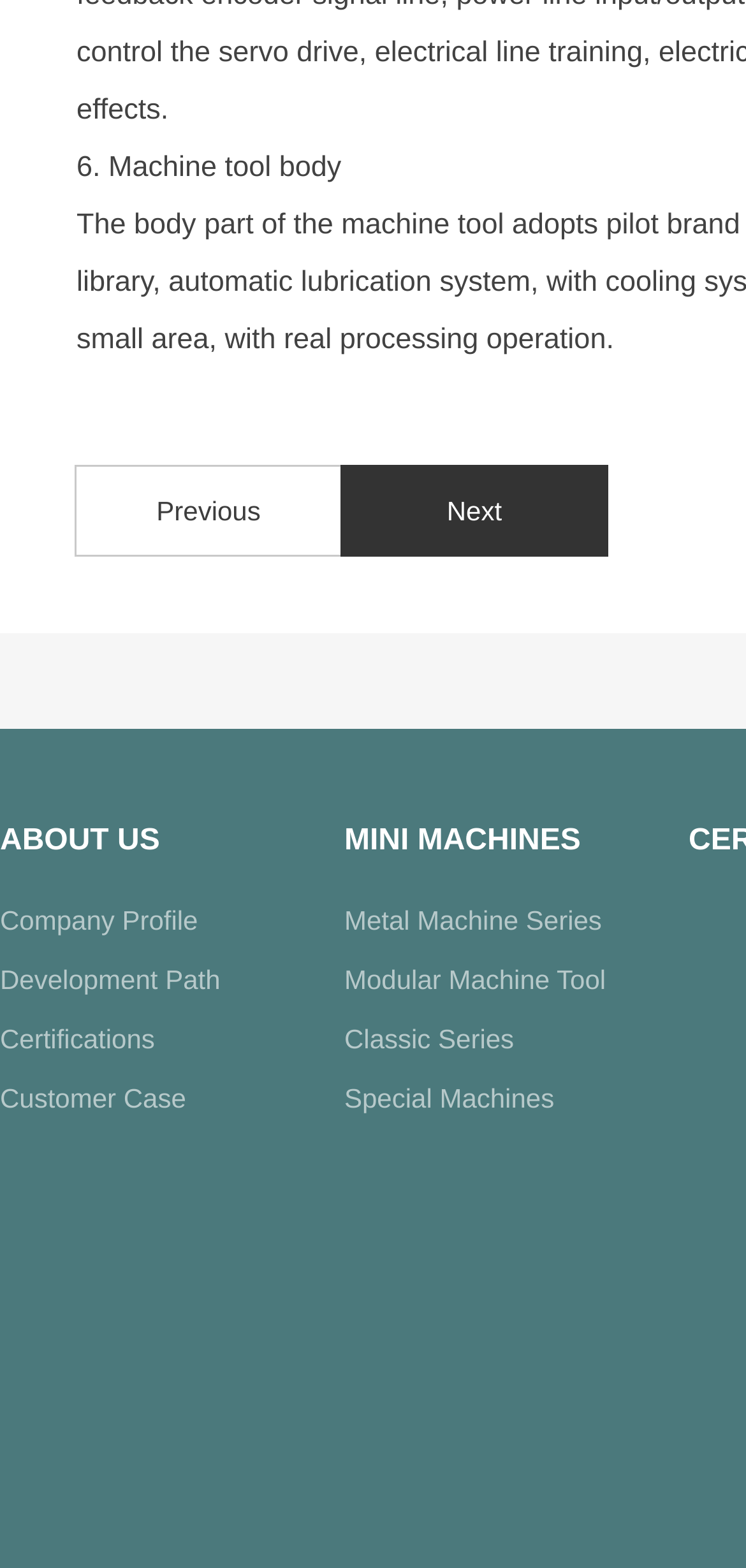Answer with a single word or phrase: 
How many sections are there on the webpage?

2